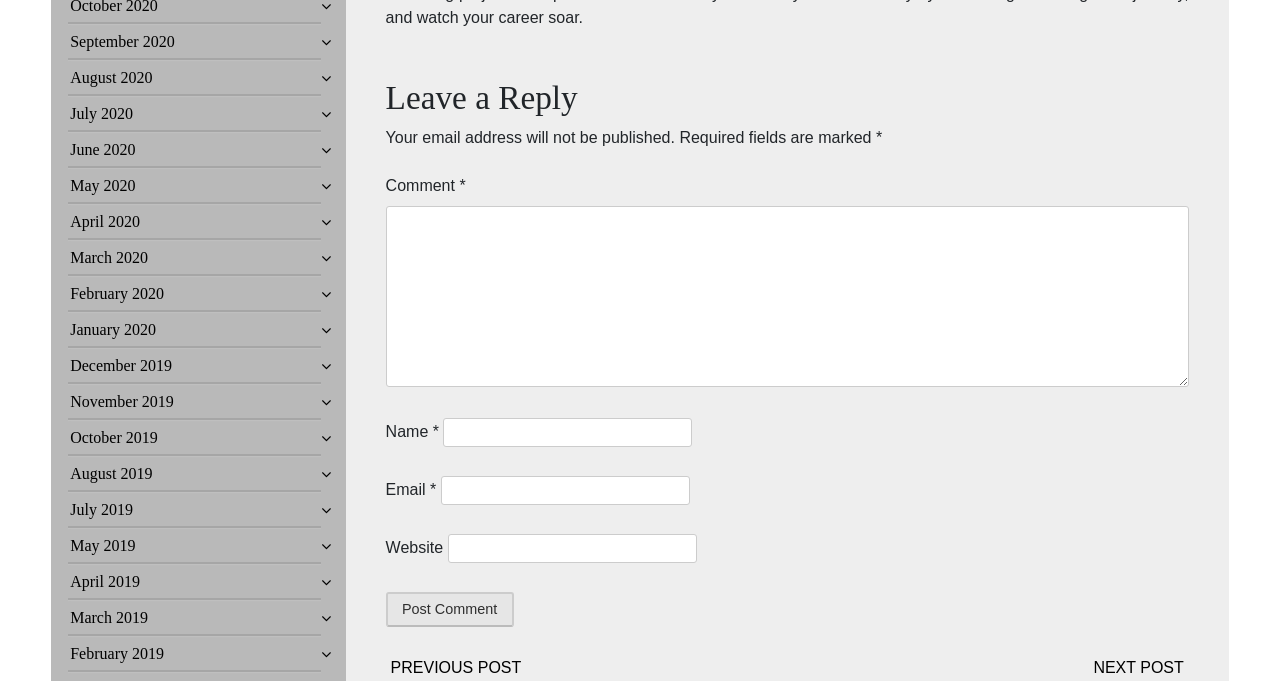Determine the coordinates of the bounding box that should be clicked to complete the instruction: "read about data security advice". The coordinates should be represented by four float numbers between 0 and 1: [left, top, right, bottom].

None